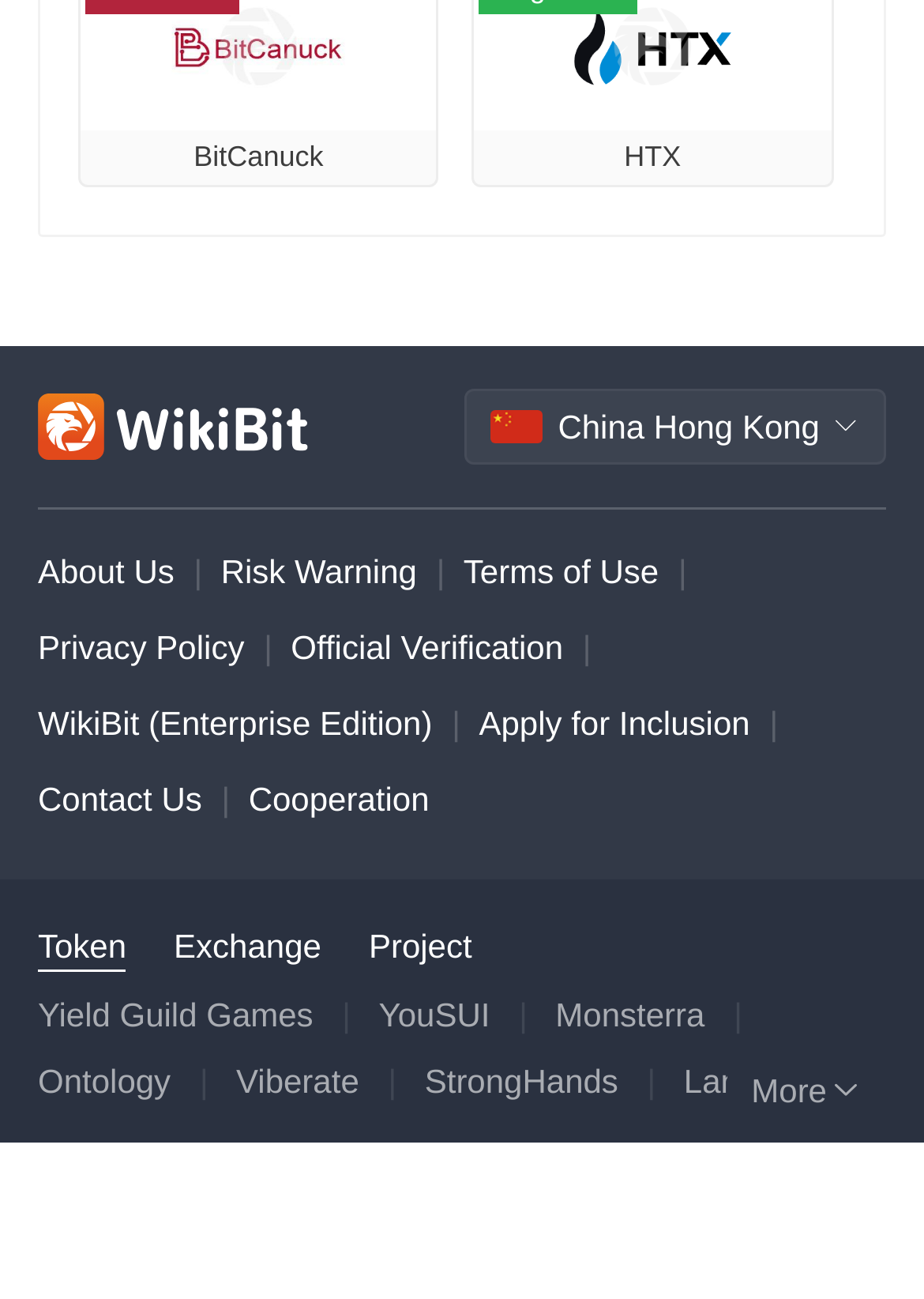Please determine the bounding box coordinates of the element to click in order to execute the following instruction: "Learn more about Ontology". The coordinates should be four float numbers between 0 and 1, specified as [left, top, right, bottom].

[0.041, 0.817, 0.185, 0.846]